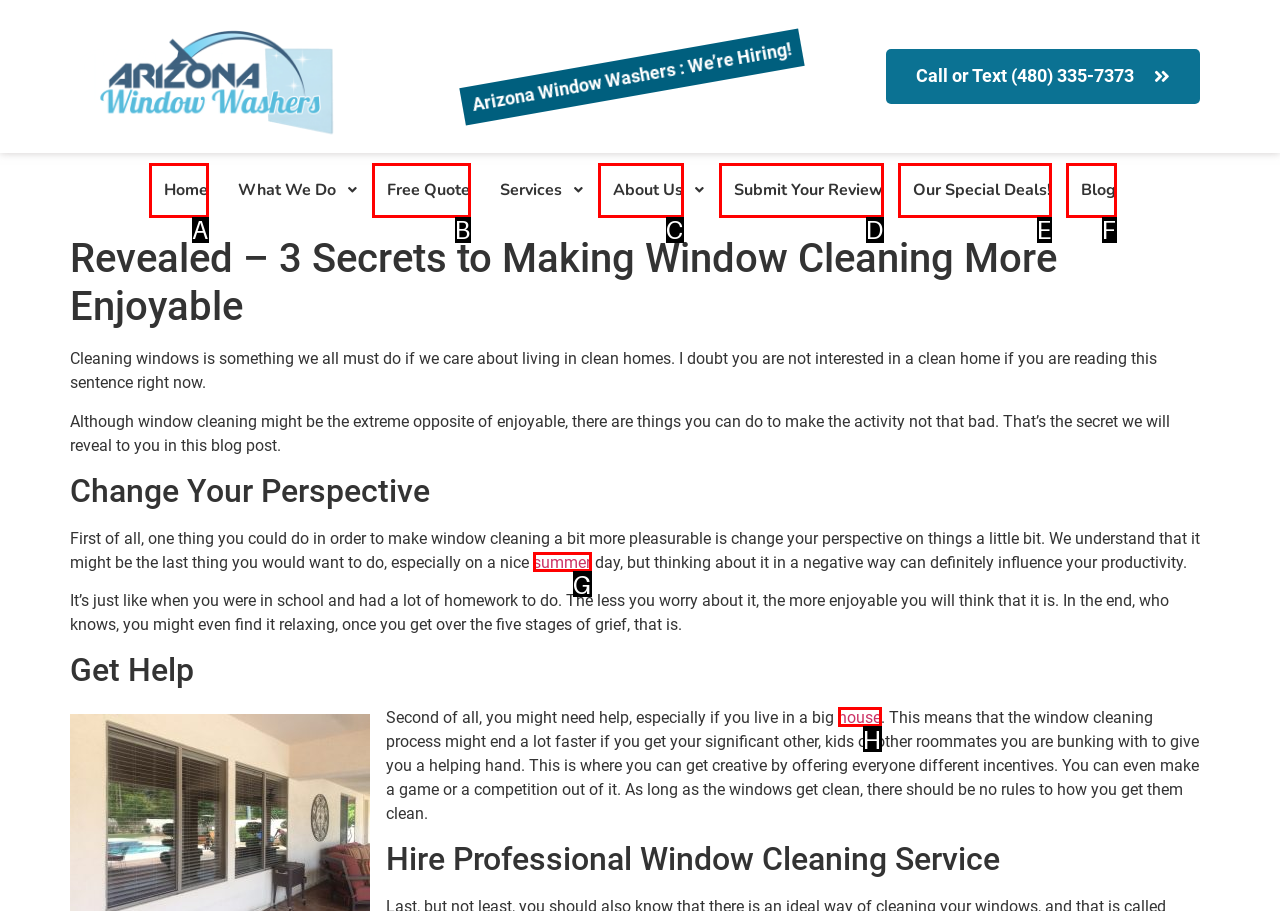Find the HTML element that matches the description: Blog. Answer using the letter of the best match from the available choices.

F